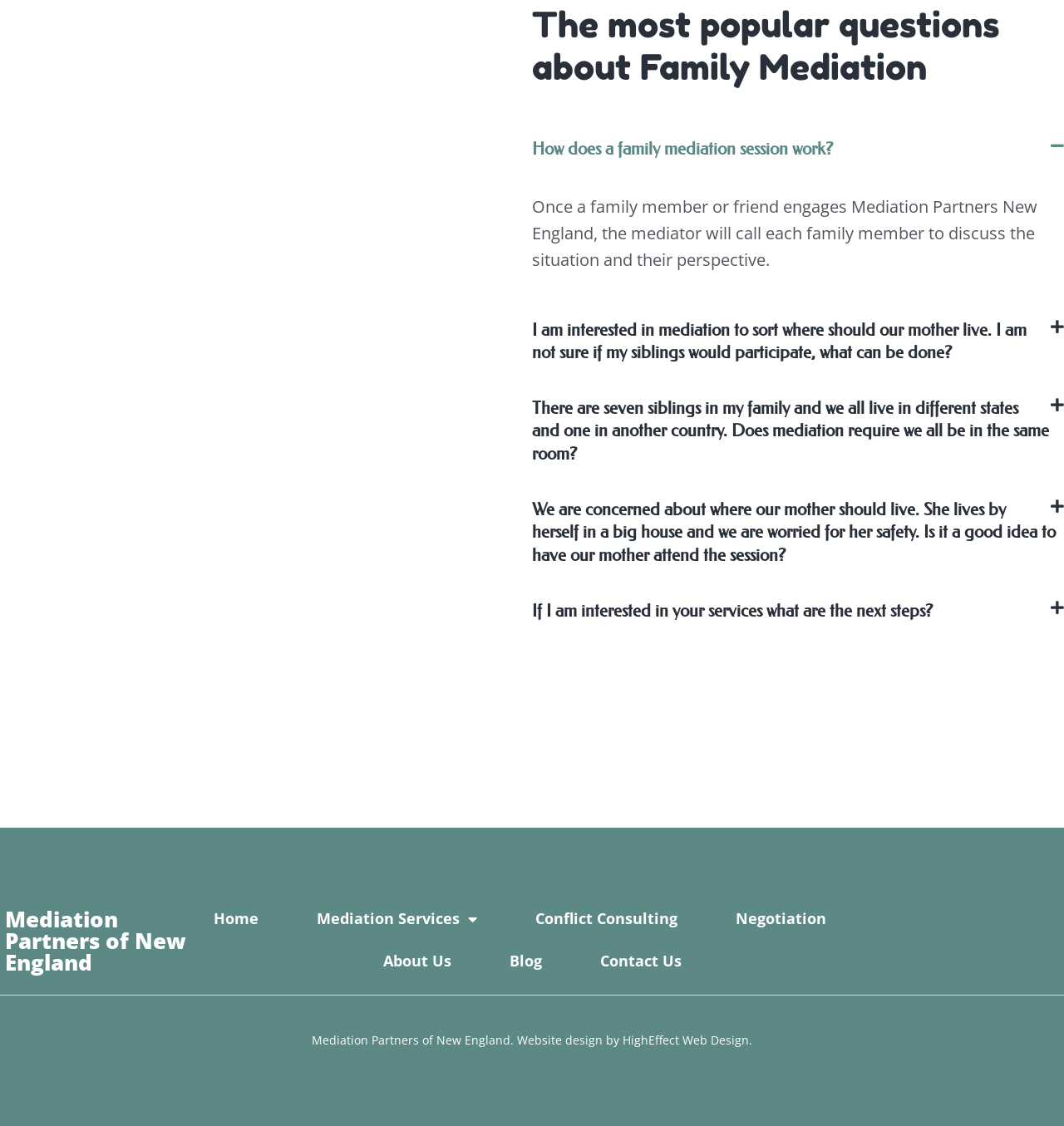Please specify the bounding box coordinates of the clickable region necessary for completing the following instruction: "Read about 'I am interested in mediation to sort where should our mother live. I am not sure if my siblings would participate, what can be done?'". The coordinates must consist of four float numbers between 0 and 1, i.e., [left, top, right, bottom].

[0.5, 0.268, 1.0, 0.338]